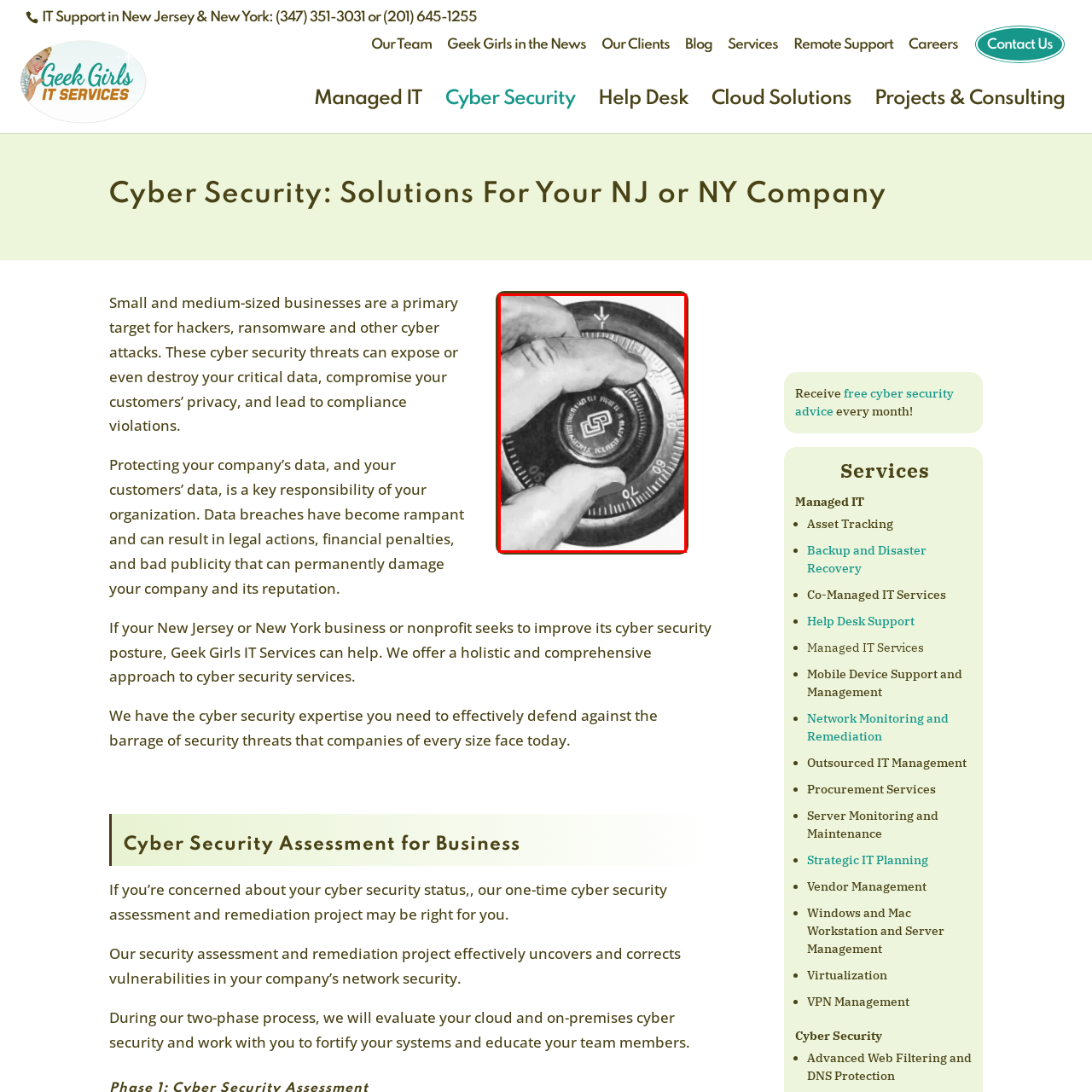Describe extensively the image content marked by the red bounding box.

The image depicts a close-up of a hand turning a combination lock. The focus is on the lock's dial, which prominently features numbers arranged in a circular pattern from 0 to 99, alongside a symbol in the center. The fingers gripping the dial suggest an action of unlocking or securing a space, highlighting the importance of security in both physical and cyber realms. This visual metaphor aligns well with themes of cyber security, where the safeguarding of information is as critical as protecting physical assets. The combination lock itself represents a barrier against unauthorized access, paralleling the protective measures employed in digital security to shield sensitive data and systems from potential threats.